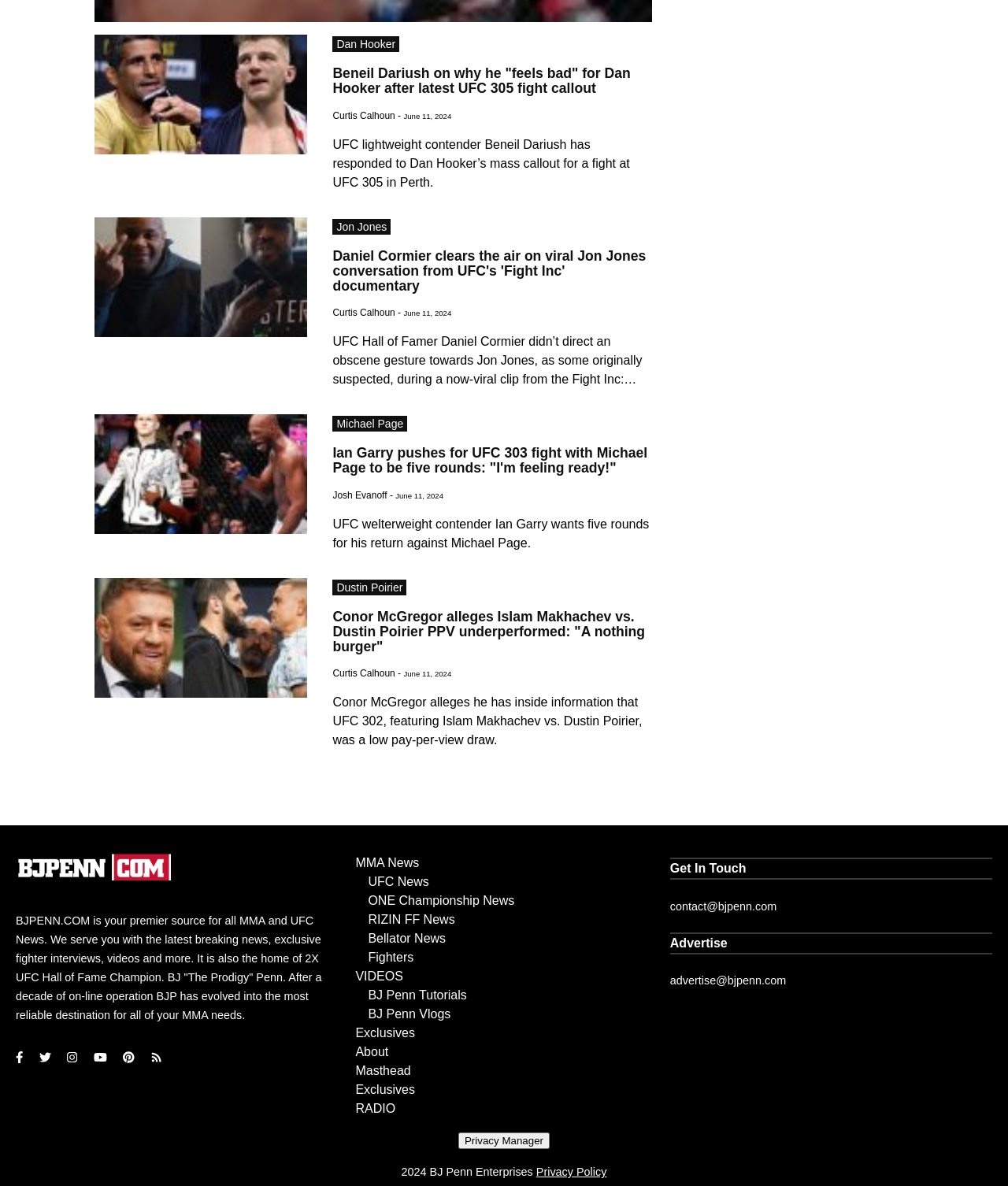Identify the bounding box for the element characterized by the following description: "BJ Penn Tutorials".

[0.365, 0.57, 0.51, 0.586]